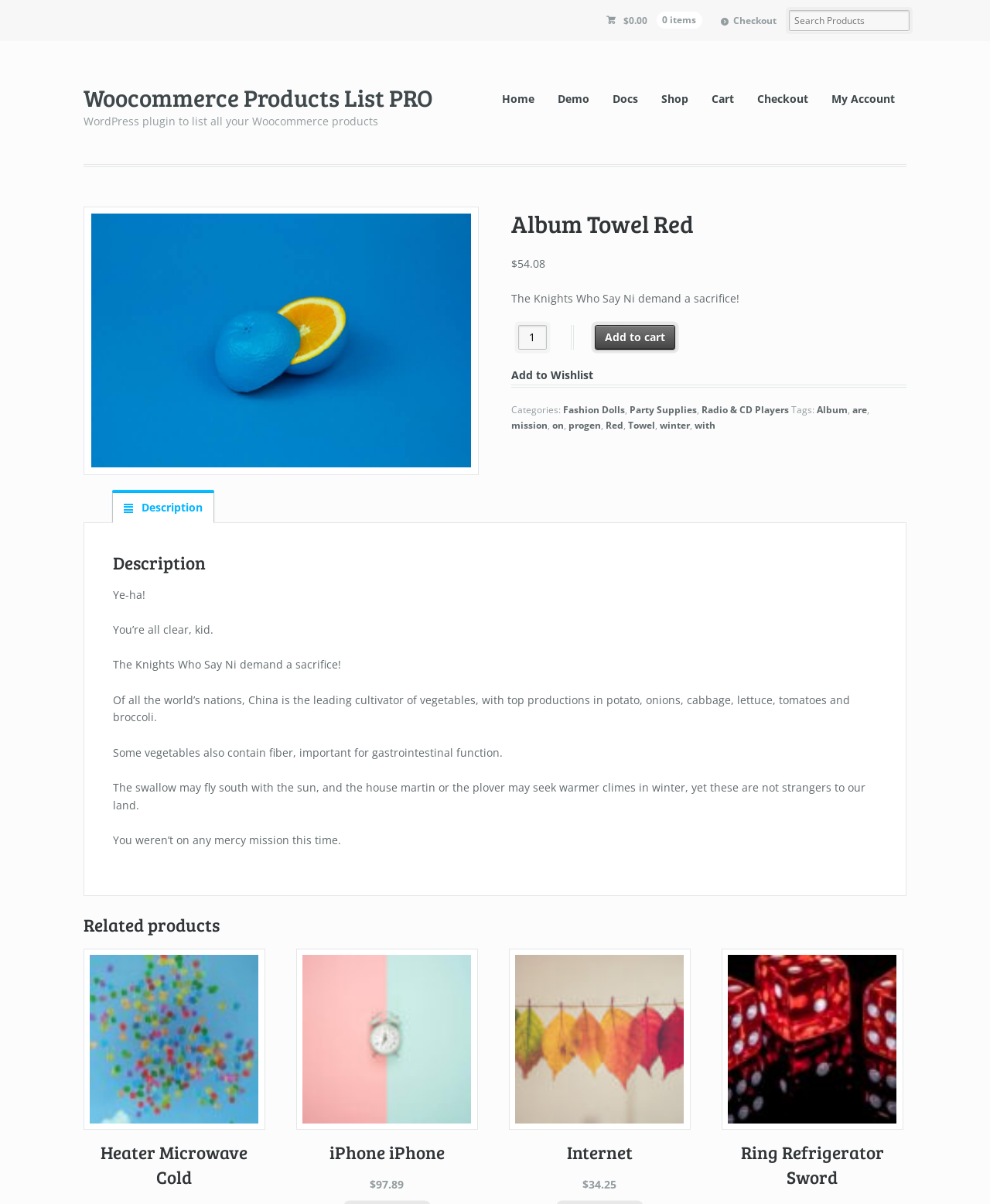Please identify the primary heading on the webpage and return its text.

Woocommerce Products List PRO